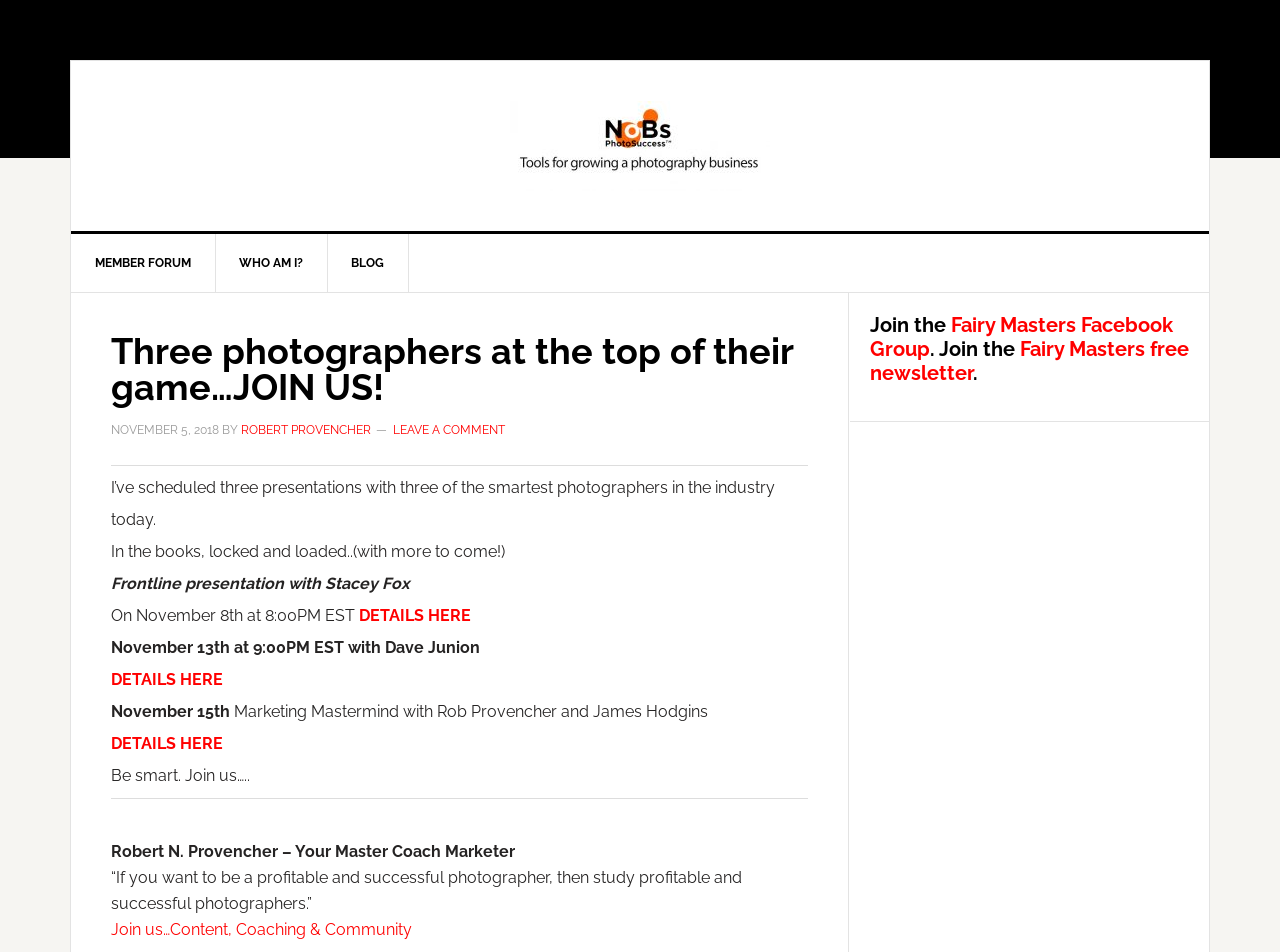Find the bounding box coordinates for the element that must be clicked to complete the instruction: "Visit MEMBER FORUM". The coordinates should be four float numbers between 0 and 1, indicated as [left, top, right, bottom].

[0.055, 0.246, 0.169, 0.307]